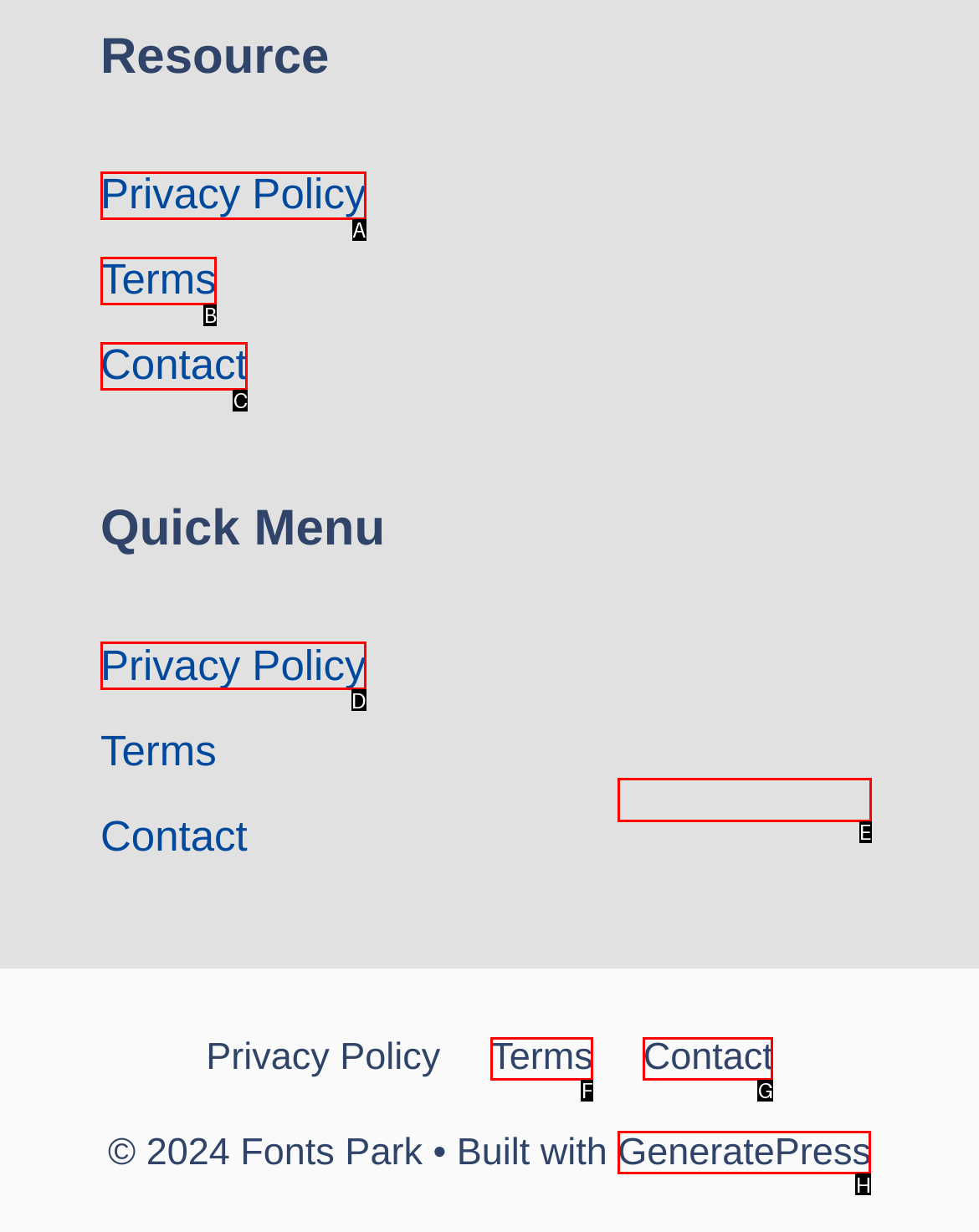Based on the task: Check website credits, which UI element should be clicked? Answer with the letter that corresponds to the correct option from the choices given.

E